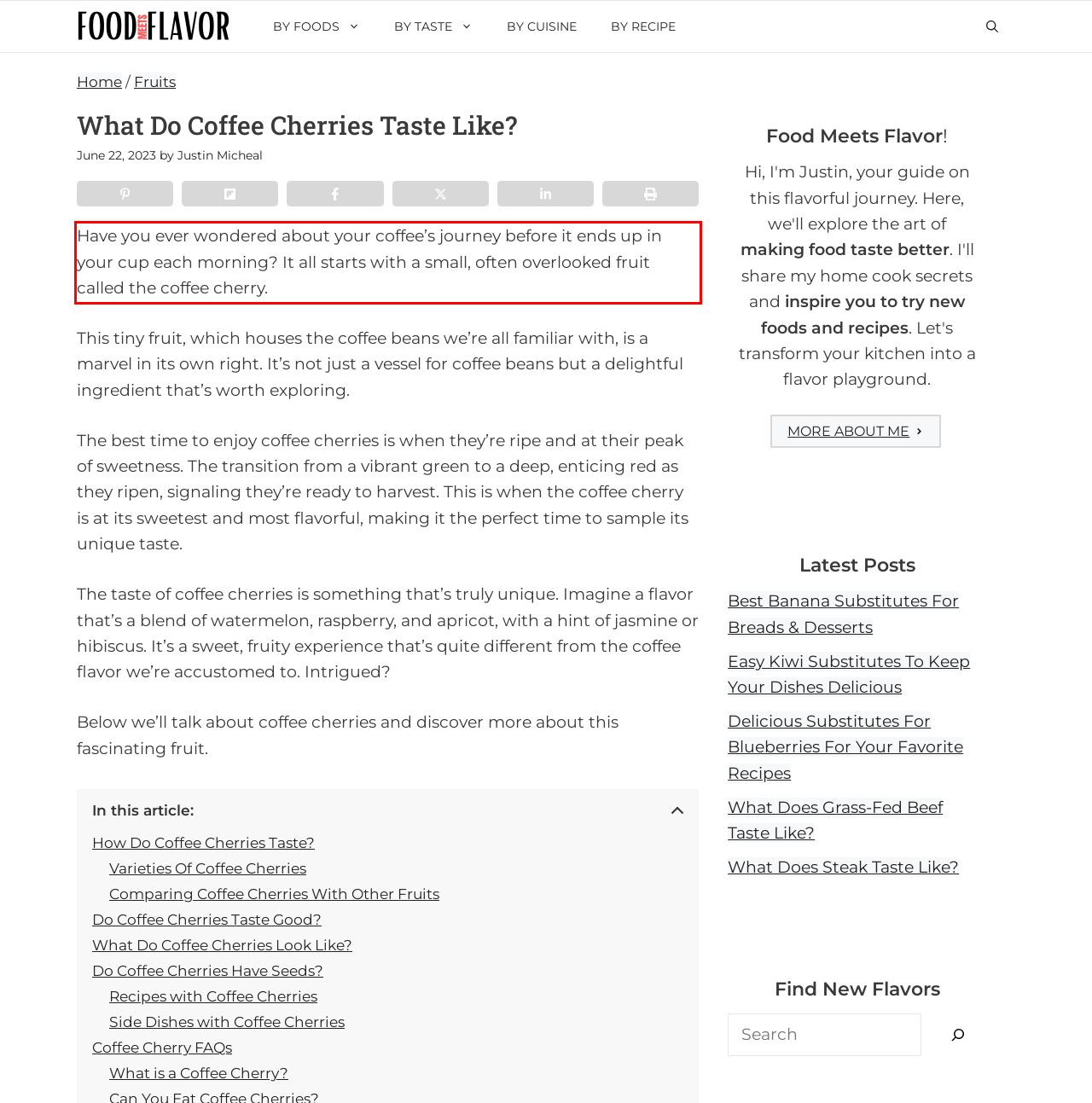Please recognize and transcribe the text located inside the red bounding box in the webpage image.

Have you ever wondered about your coffee’s journey before it ends up in your cup each morning? It all starts with a small, often overlooked fruit called the coffee cherry.